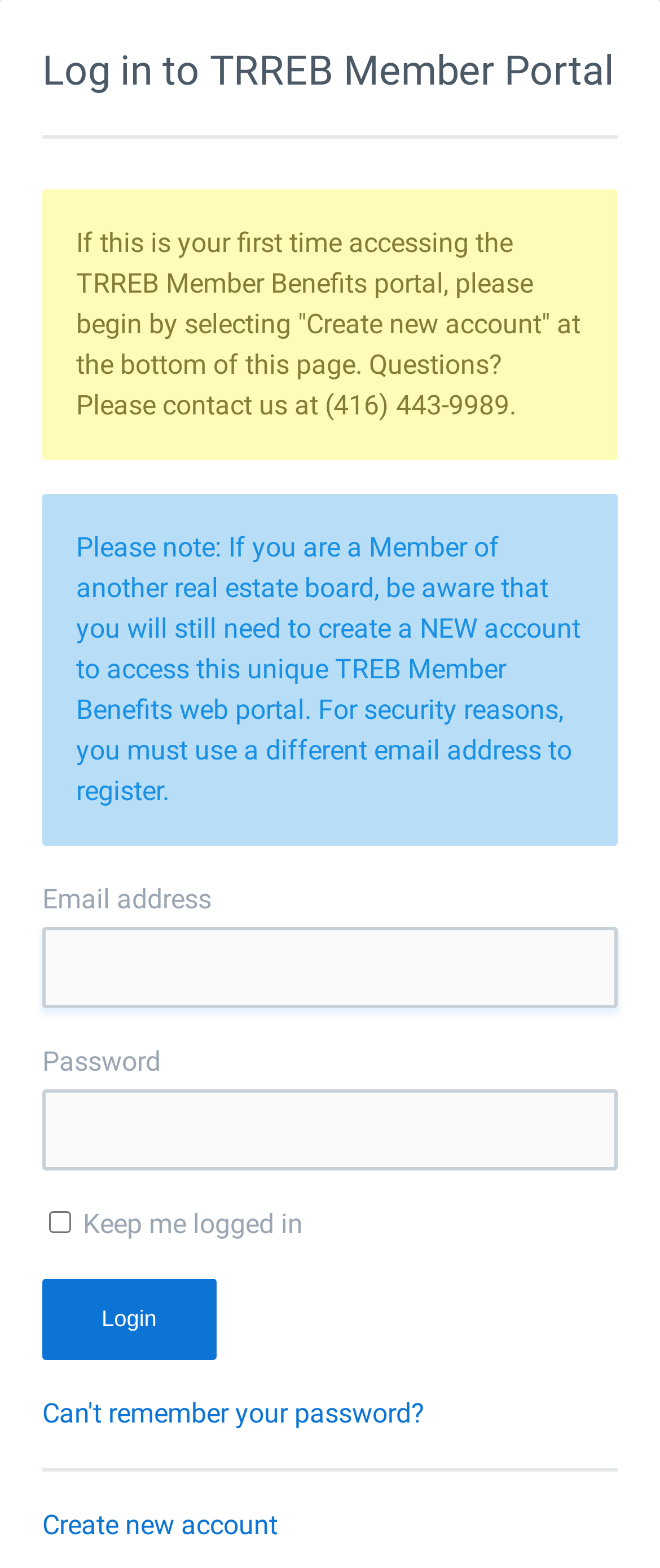What should I do if I forgot my password?
Answer the question with a thorough and detailed explanation.

If a user has forgotten their password, they can click on the 'Can't remember your password?' link, which is located below the password field. This link likely directs the user to a password recovery page or provides instructions on how to reset their password.